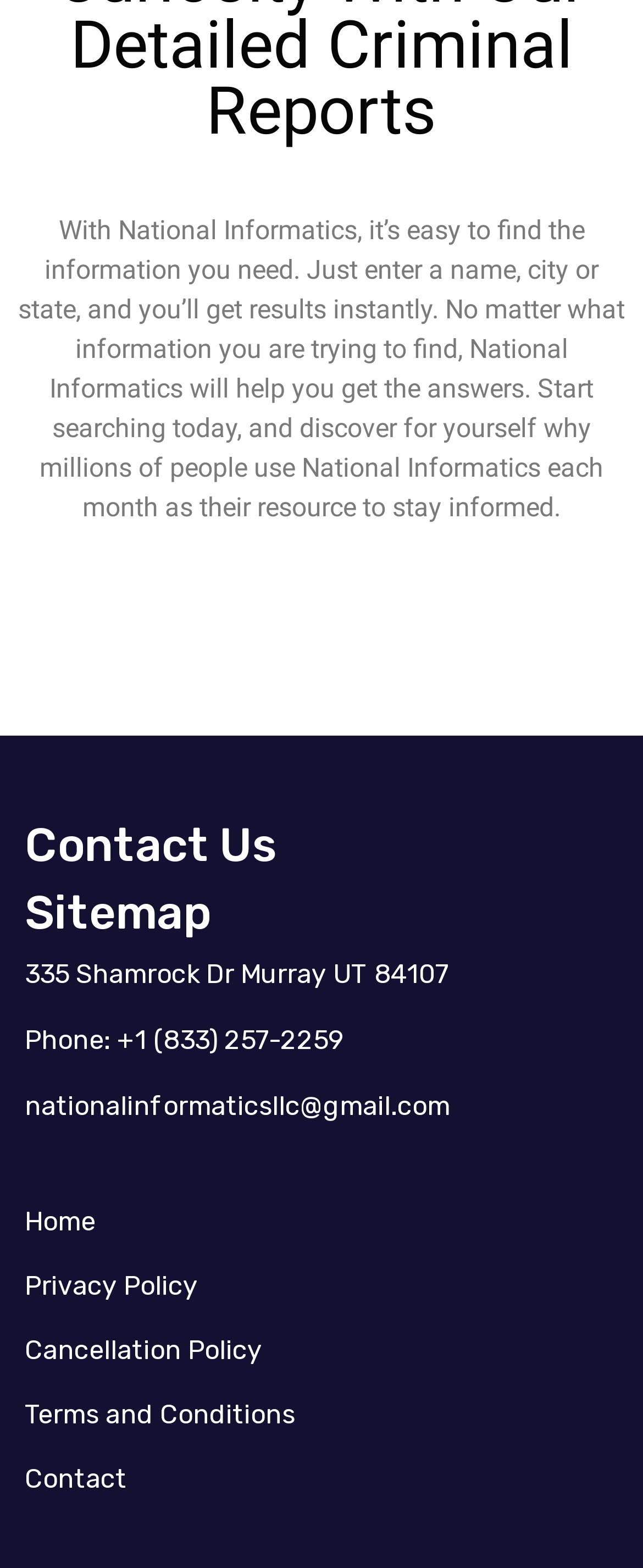Determine the bounding box coordinates for the UI element described. Format the coordinates as (top-left x, top-left y, bottom-right x, bottom-right y) and ensure all values are between 0 and 1. Element description: Privacy Policy

[0.038, 0.81, 0.308, 0.83]